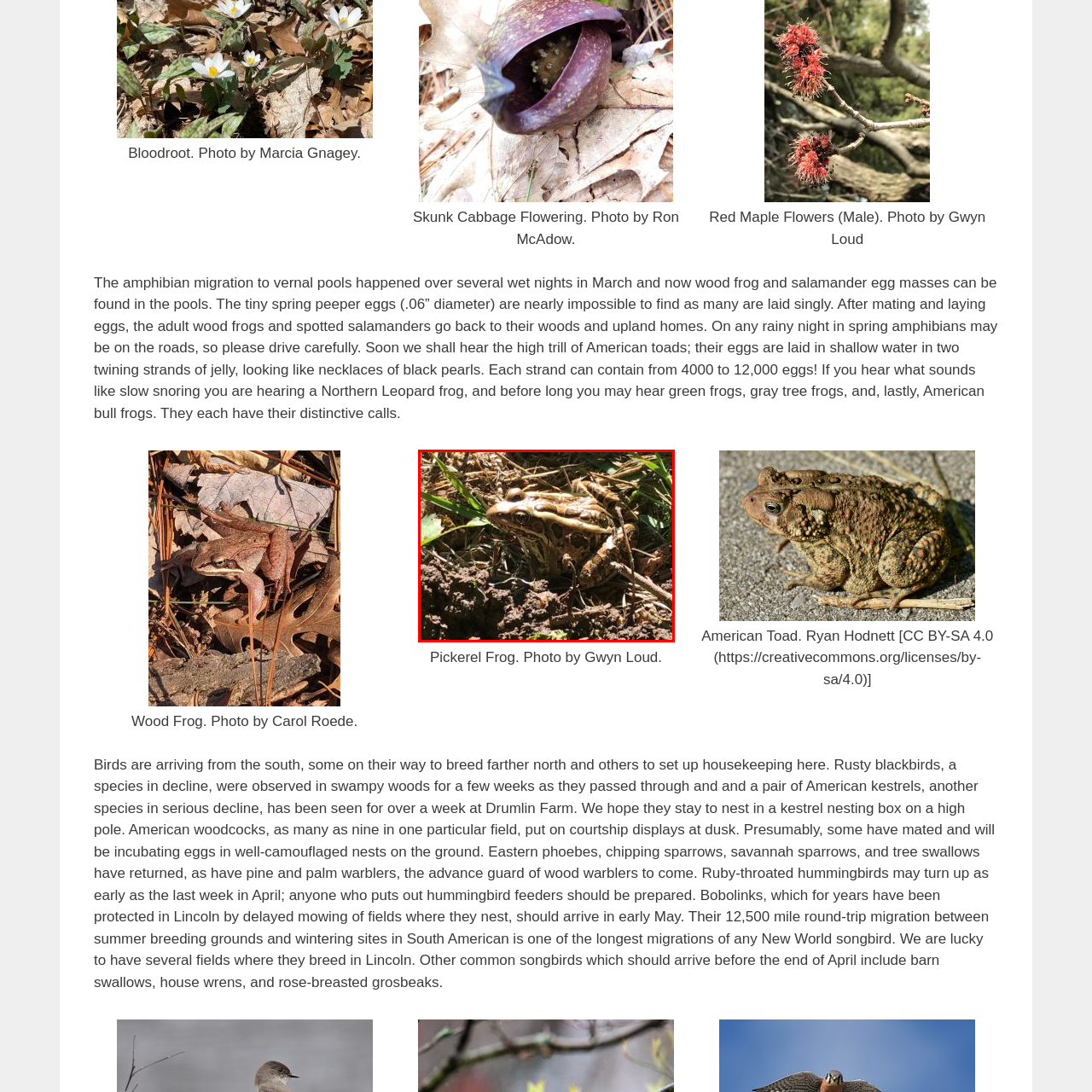Where are Pickerel Frogs typically found?
Carefully examine the image within the red bounding box and provide a comprehensive answer based on what you observe.

According to the caption, Pickerel Frogs are typically found in regions where they can thrive in moist environments, specifically near vernal pools or wetlands.